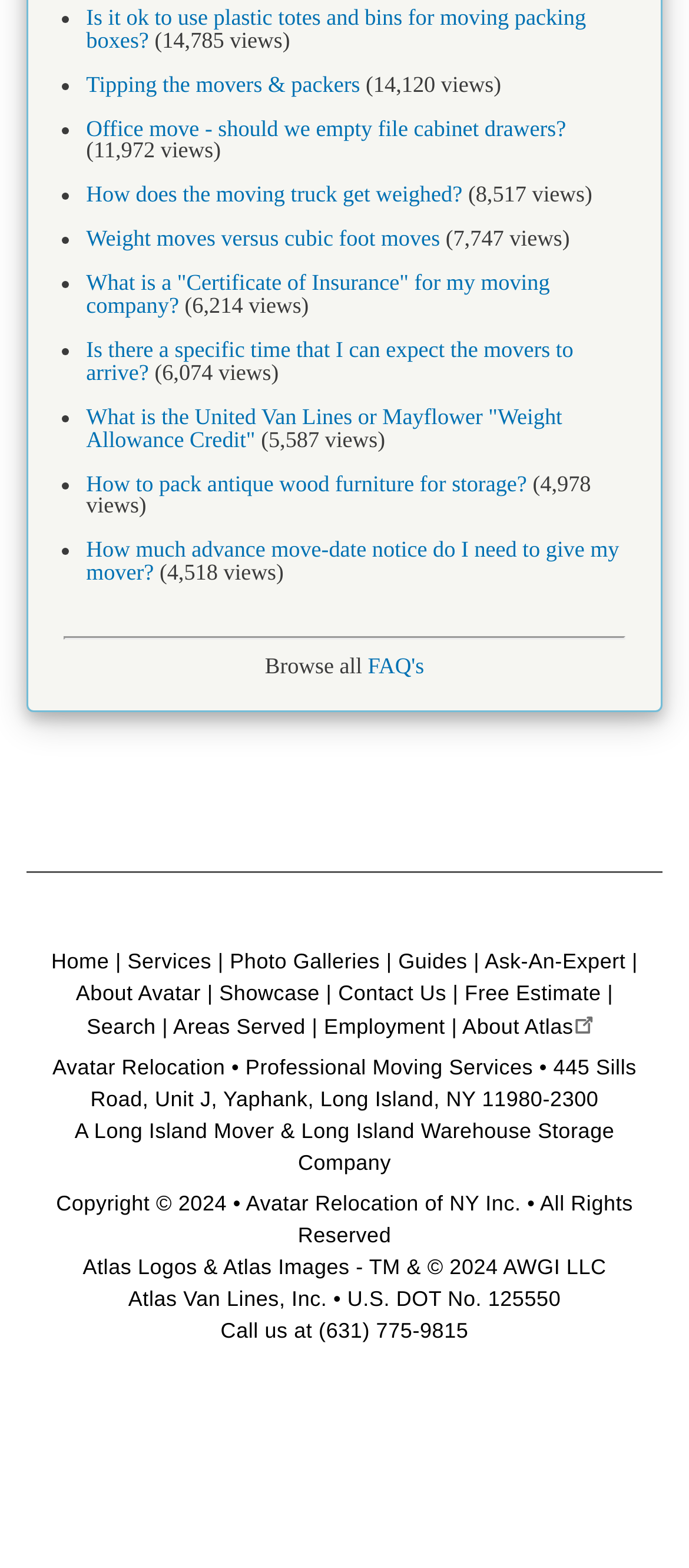Give a one-word or phrase response to the following question: What is the name of the van lines company associated with Avatar Relocation?

Atlas Van Lines